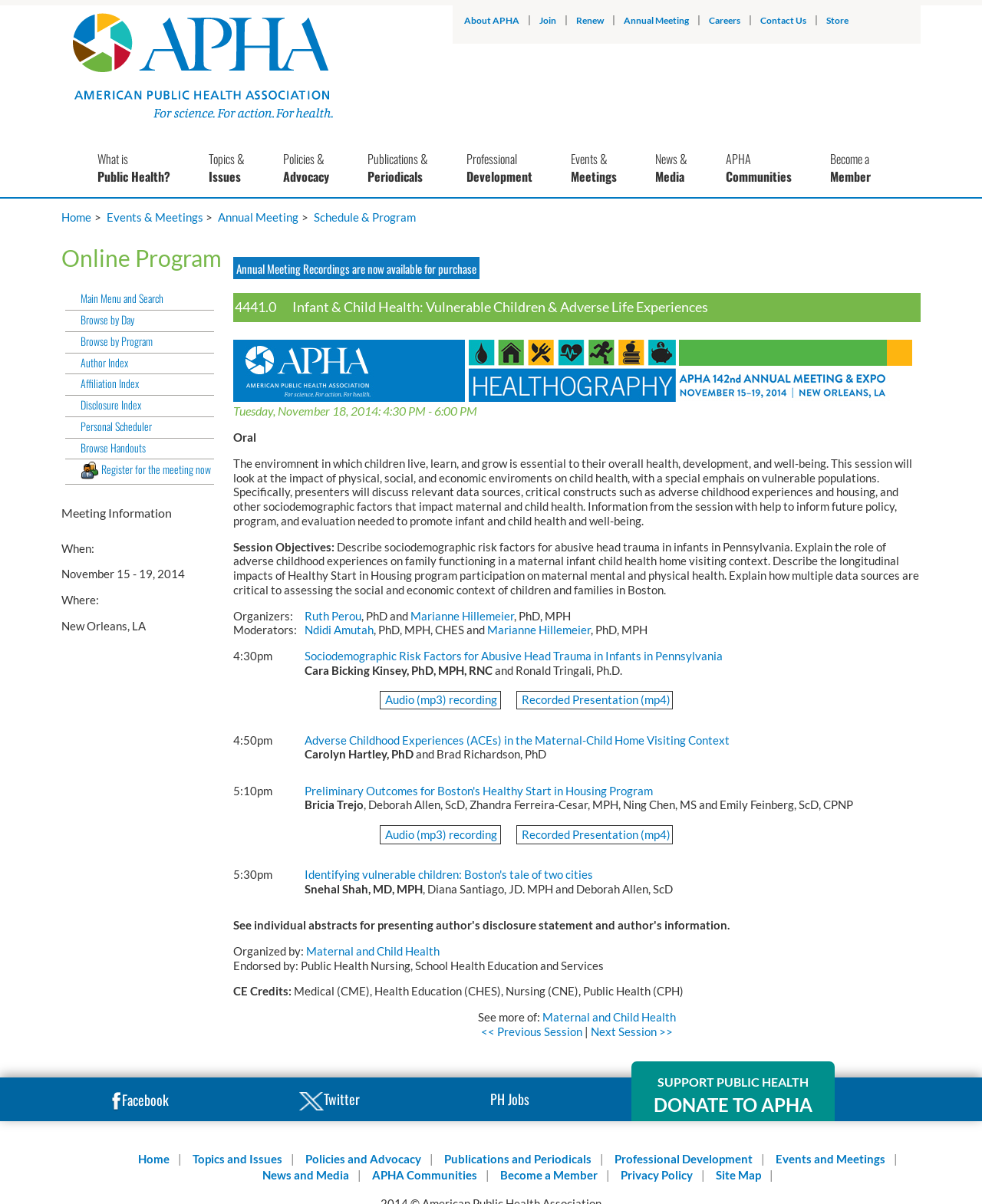What is the name of the organizer of the session?
Give a detailed explanation using the information visible in the image.

The organizers of the session can be found in the section 'Organizers:' which is located below the session title. The names of the organizers are Ruth Perou and Marianne Hillemeier.